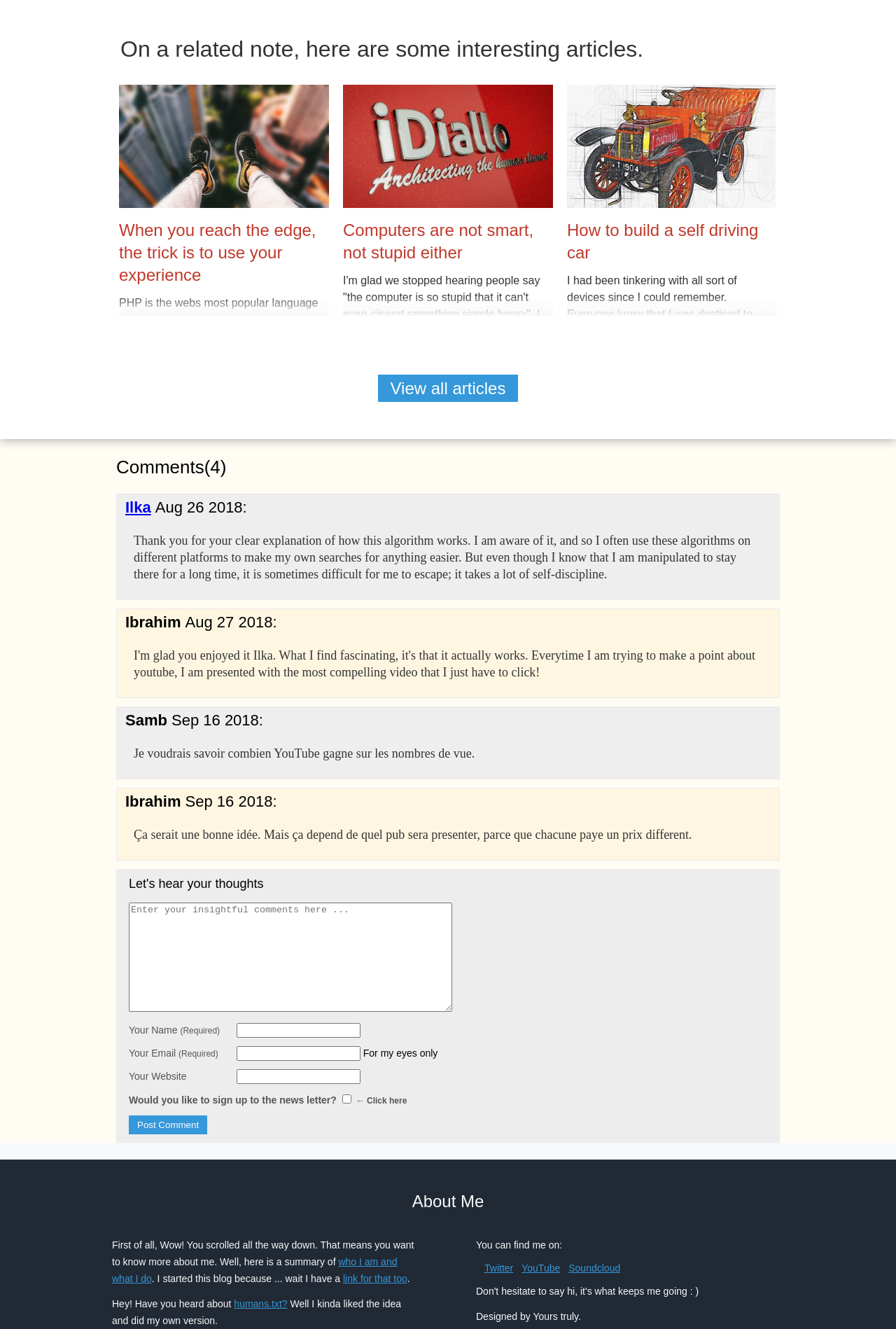Please identify the bounding box coordinates for the region that you need to click to follow this instruction: "Click on the 'Post Comment' button".

[0.144, 0.84, 0.231, 0.854]